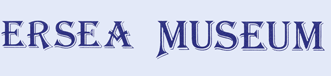Where is Mersea Island located?
Please use the image to provide a one-word or short phrase answer.

Essex, UK